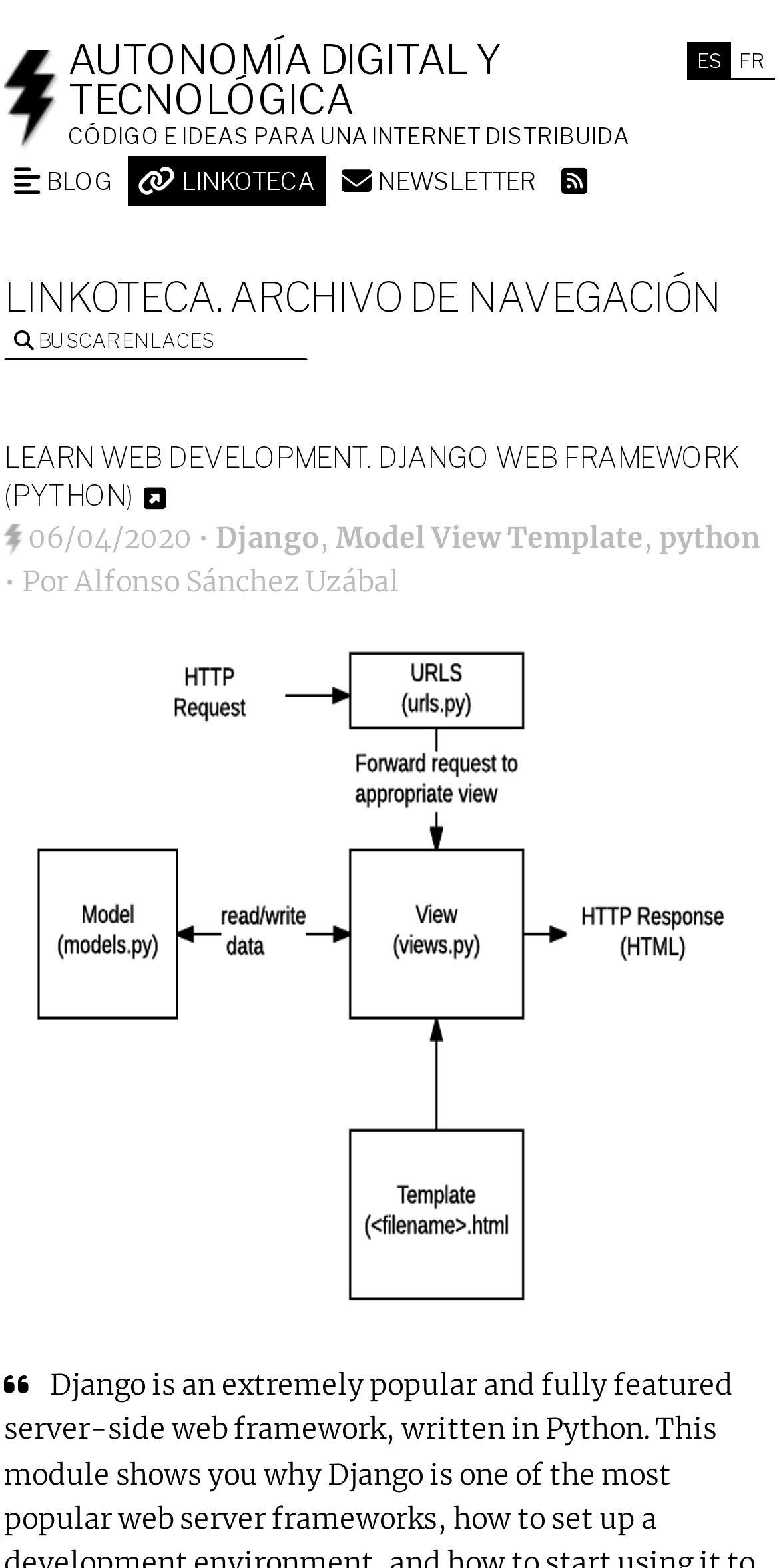Write an exhaustive caption that covers the webpage's main aspects.

This webpage is about learning web development with Django, a Python web framework. At the top right corner, there are two language options, "ES" and "FR", which are links to switch the language of the webpage. On the top left, there is an image of "Imago voragine.net" and a link to "AUTONOMÍA DIGITAL Y TECNOLÓGICA". Below this, there is a static text "CÓDIGO E IDEAS PARA UNA INTERNET DISTRIBUIDA".

The main navigation menu is located at the top, consisting of five links: "BLOG", "LINKOTECA", "NEWSLETTER", and an icon. Below the navigation menu, there is a heading "LINKOTECA. ARCHIVO DE NAVEGACIÓN" and a search bar with a placeholder text "BUSCAR ENLACES".

The main content of the webpage is divided into sections. The first section has a heading "LEARN WEB DEVELOPMENT. DJANGO WEB FRAMEWORK (PYTHON)" and an icon. Below this, there is an image of "Imago voragine.net" and a link to a specific date "06/04/2020". The main article starts with a brief introduction, followed by a list of topics, including "Django", "Model View Template", and "python". The author of the article is Alfonso Sánchez Uzábal.

The webpage also features a large figure at the bottom, which is an image of "Django basic architecture".